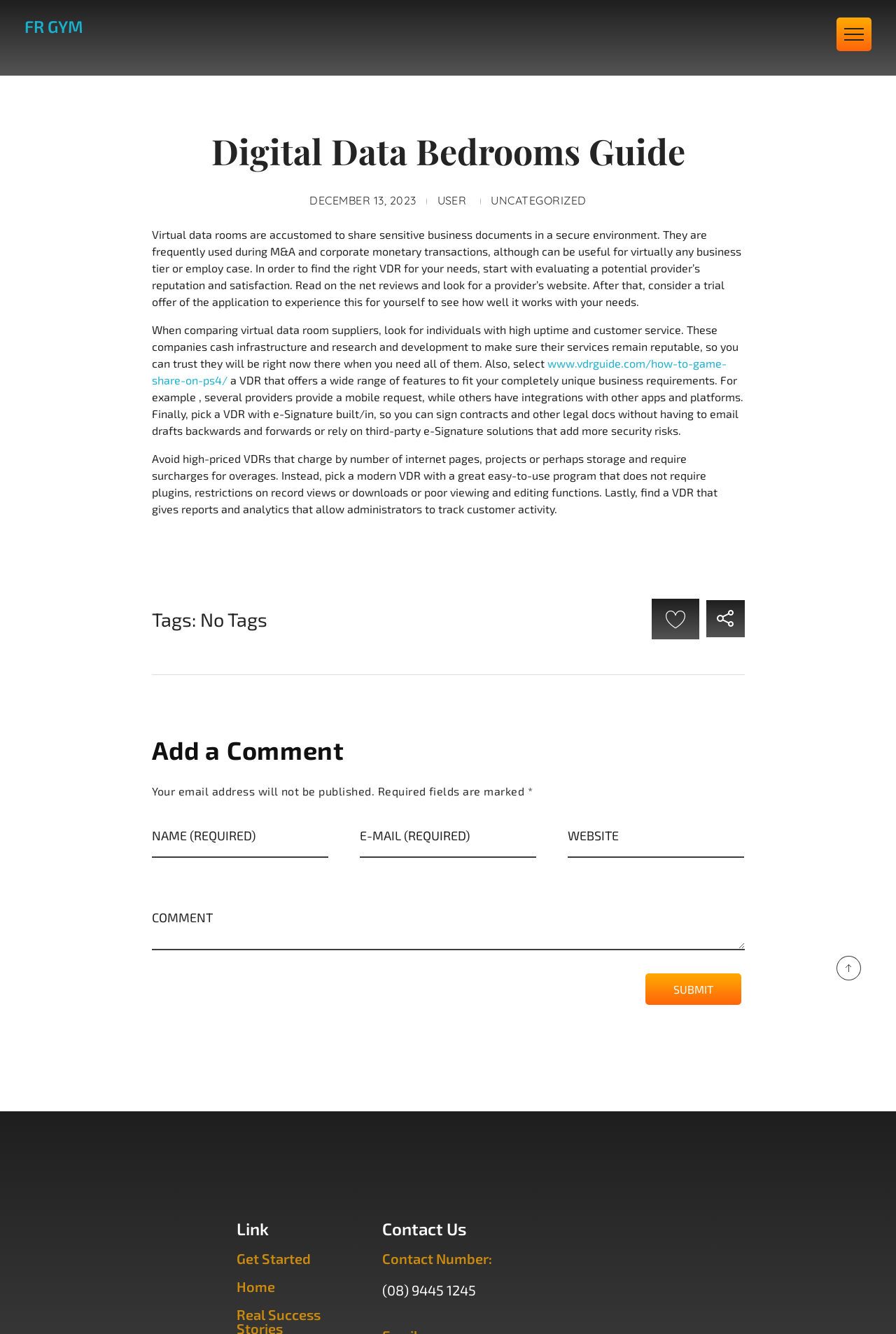Please find the bounding box for the UI element described by: "parent_node: COMMENT name="comment"".

[0.169, 0.669, 0.831, 0.711]